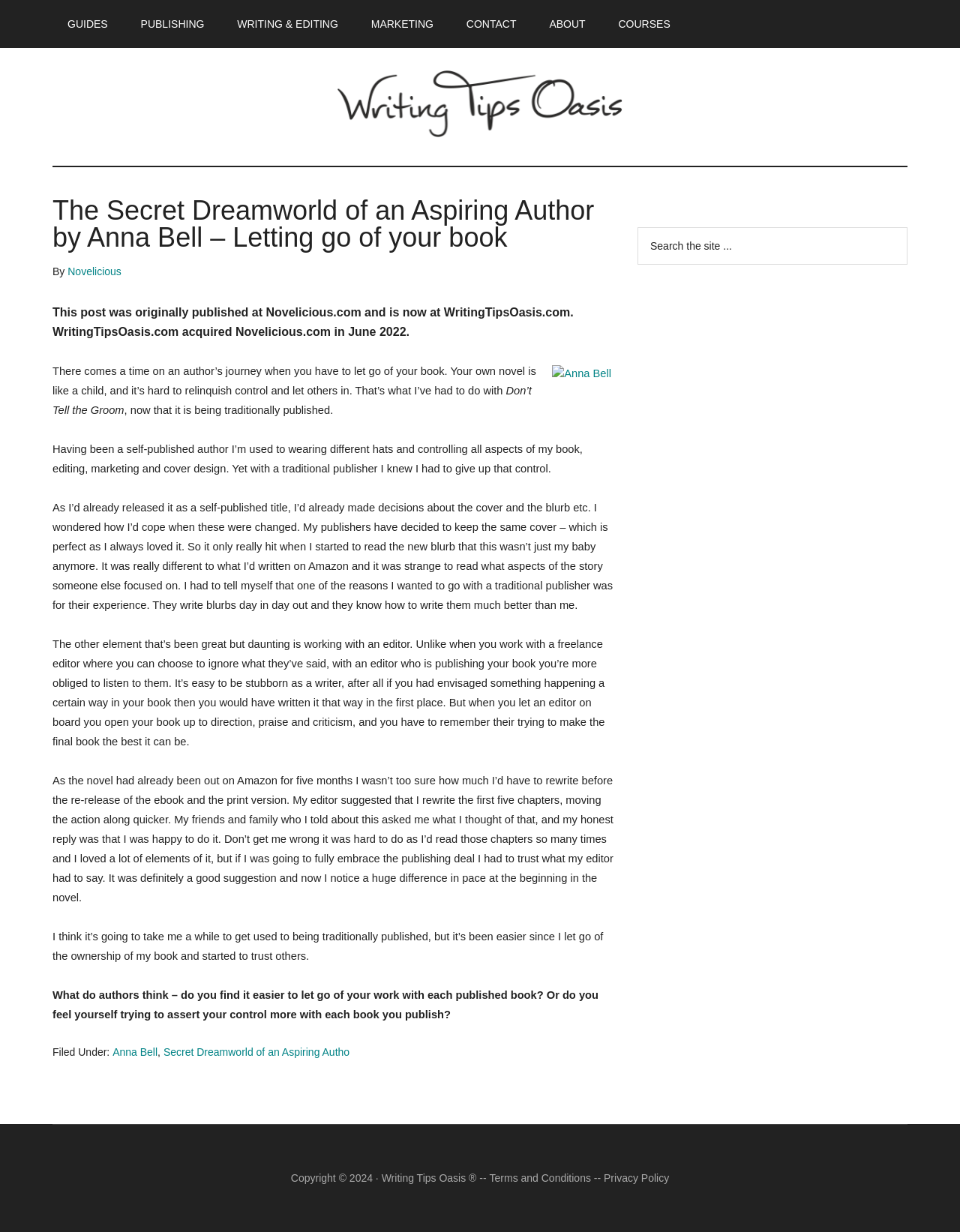Please identify and generate the text content of the webpage's main heading.

The Secret Dreamworld of an Aspiring Author by Anna Bell – Letting go of your book